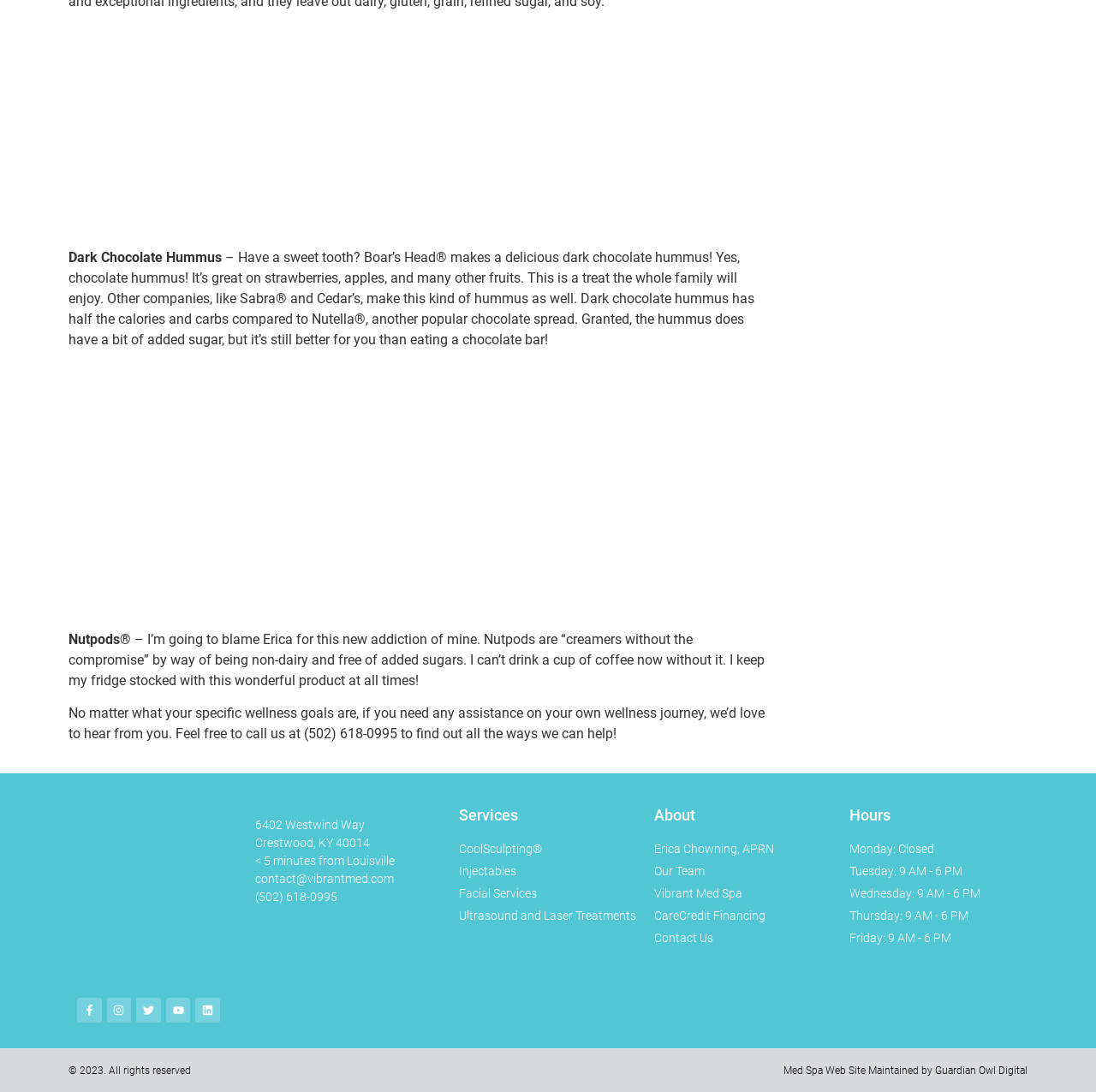Can you find the bounding box coordinates for the UI element given this description: "Ultrasound and Laser Treatments"? Provide the coordinates as four float numbers between 0 and 1: [left, top, right, bottom].

[0.419, 0.831, 0.581, 0.847]